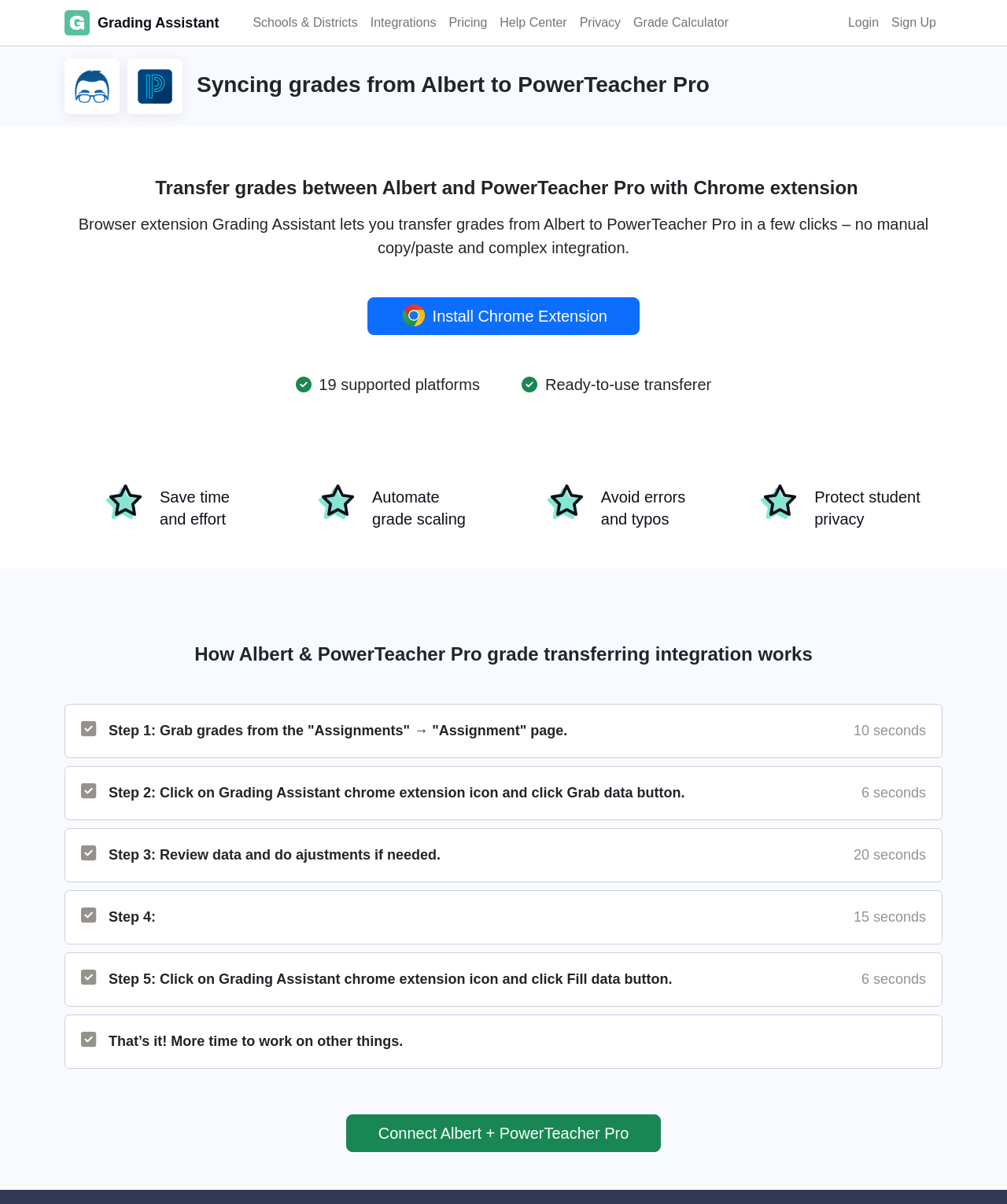Please locate the bounding box coordinates of the region I need to click to follow this instruction: "Click on the 'Lesson Plans' link".

None